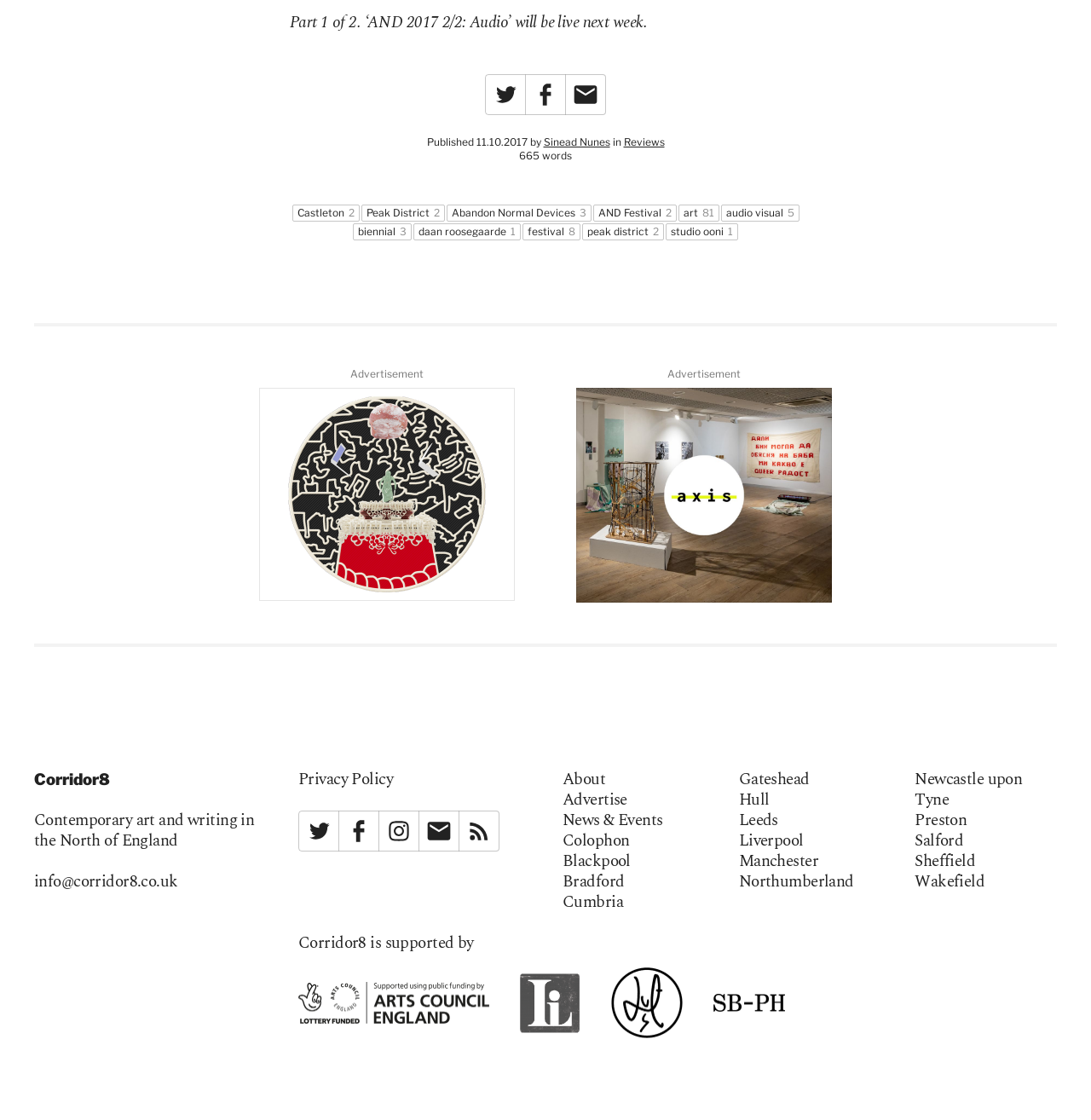Please find the bounding box coordinates of the element's region to be clicked to carry out this instruction: "Read English posts".

None